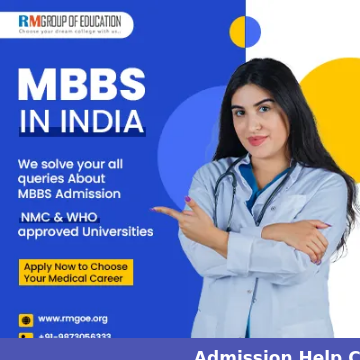What is the color of the background?
Refer to the image and provide a one-word or short phrase answer.

Blue